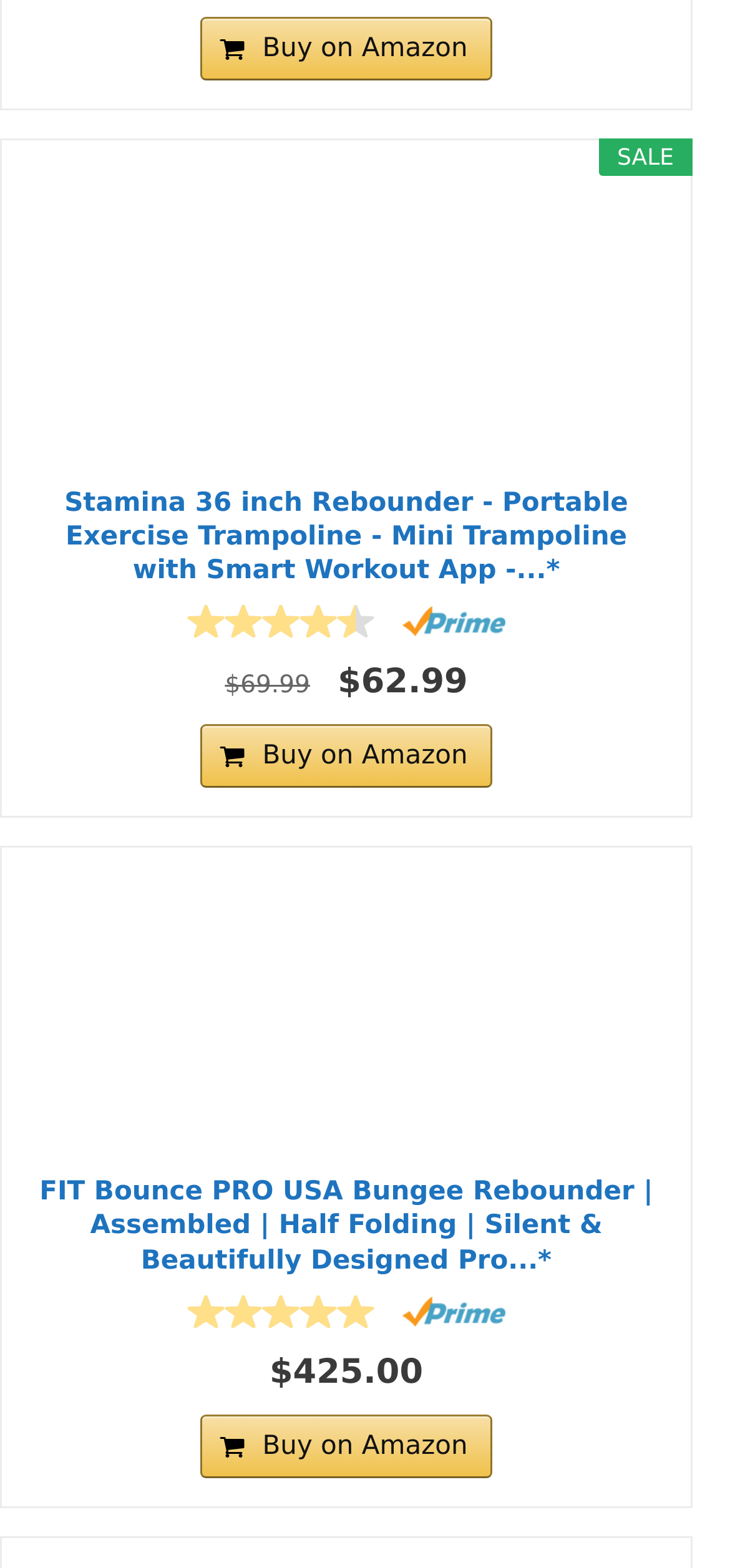From the element description Buy on Amazon, predict the bounding box coordinates of the UI element. The coordinates must be specified in the format (top-left x, top-left y, bottom-right x, bottom-right y) and should be within the 0 to 1 range.

[0.275, 0.01, 0.674, 0.051]